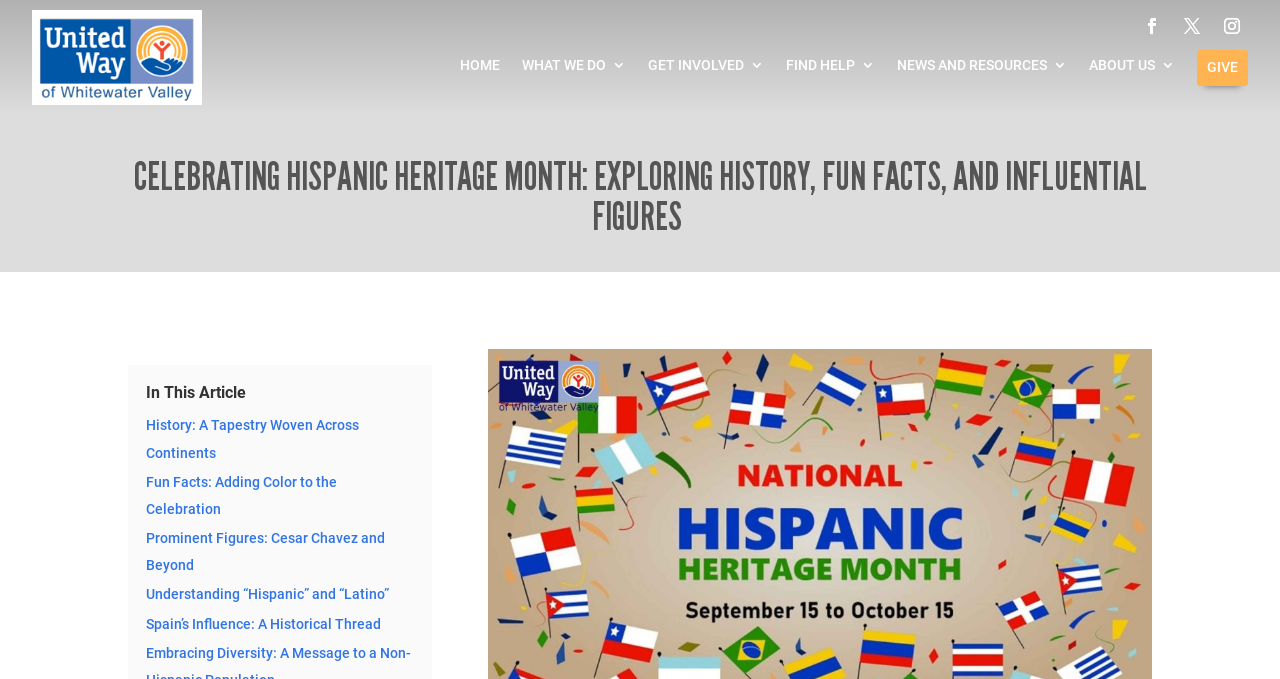How many links are there in the main navigation menu?
Please use the visual content to give a single word or phrase answer.

6